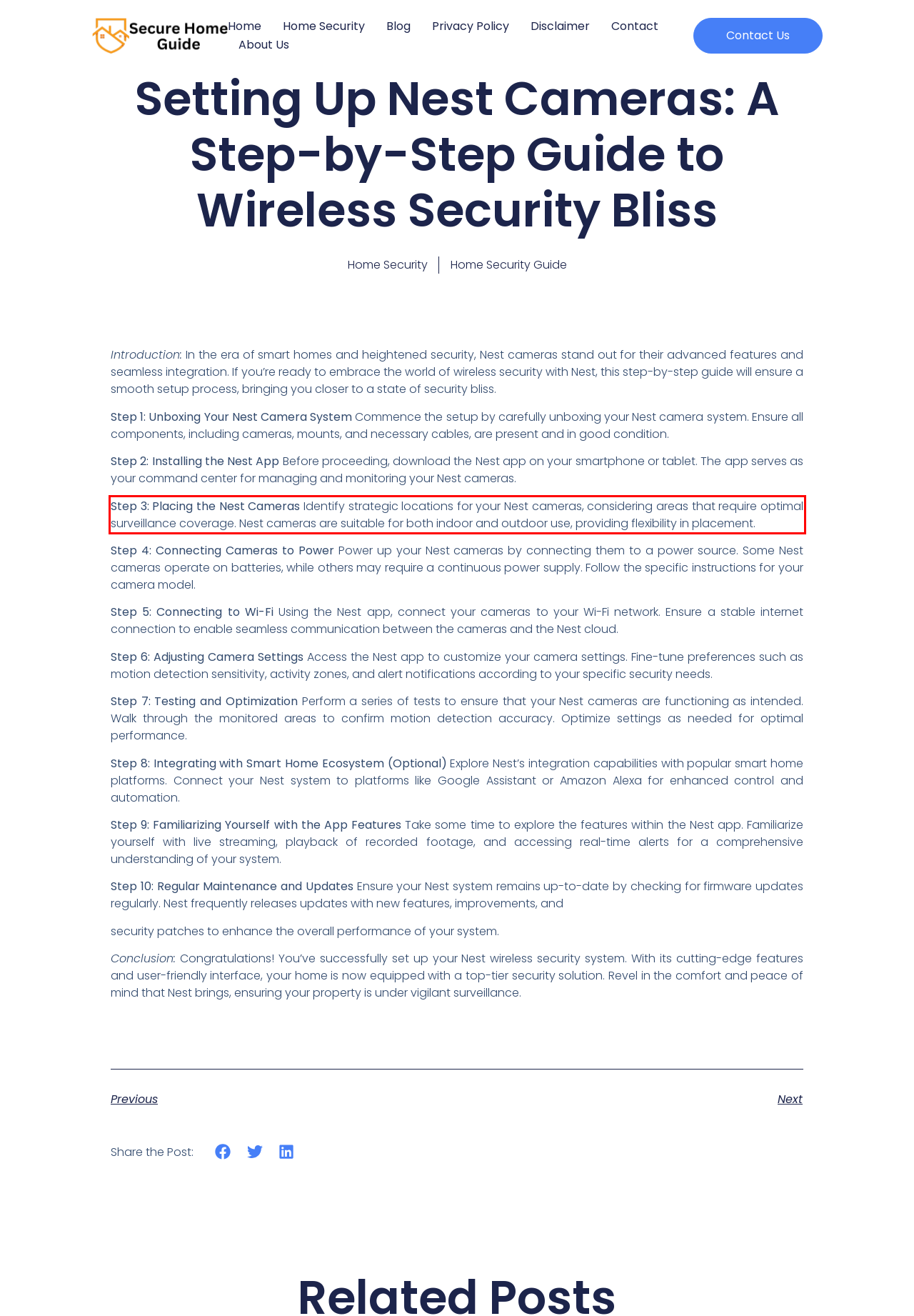Identify the text inside the red bounding box in the provided webpage screenshot and transcribe it.

Step 3: Placing the Nest Cameras Identify strategic locations for your Nest cameras, considering areas that require optimal surveillance coverage. Nest cameras are suitable for both indoor and outdoor use, providing flexibility in placement.